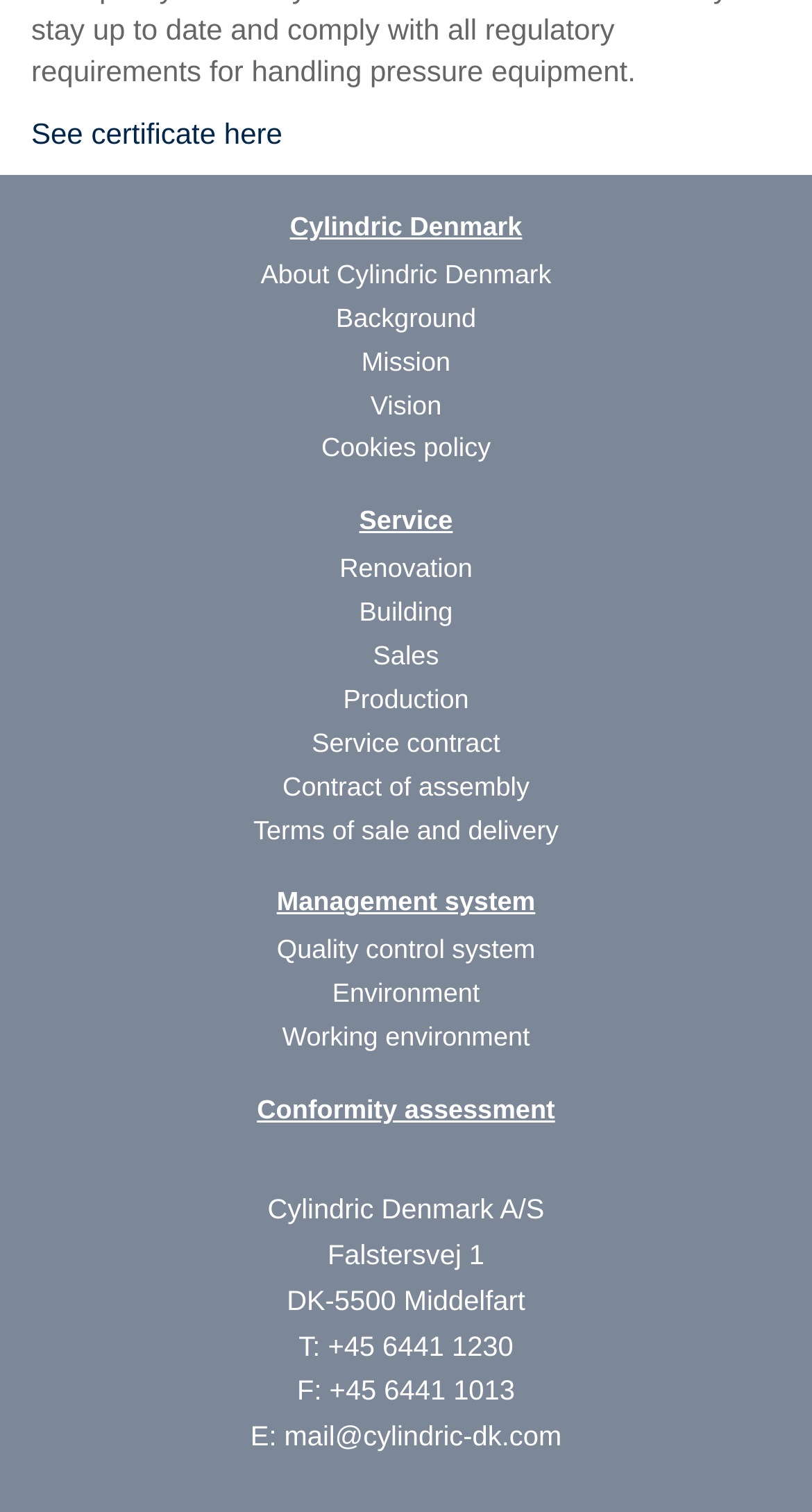How many links are there in the 'Service' section?
Please provide a single word or phrase based on the screenshot.

4